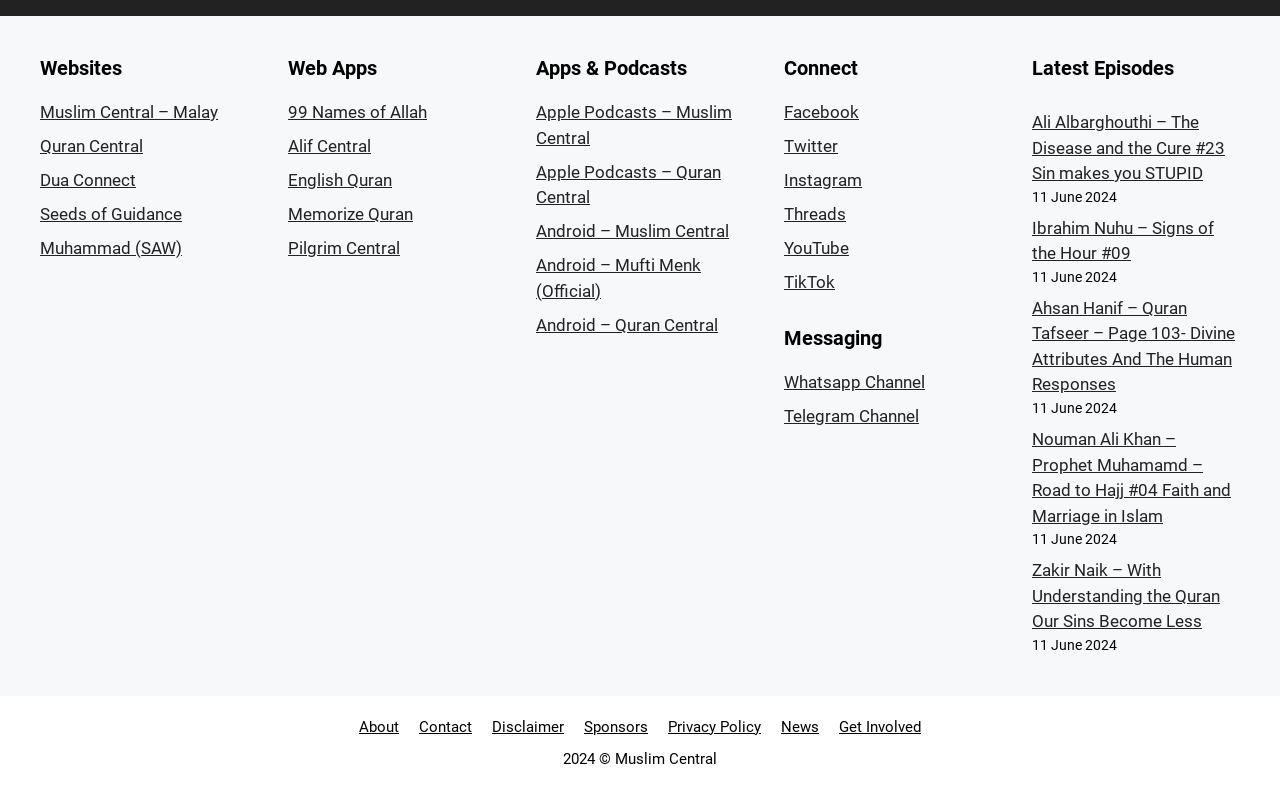Using the format (top-left x, top-left y, bottom-right x, bottom-right y), and given the element description, identify the bounding box coordinates within the screenshot: YouTube

[0.612, 0.301, 0.663, 0.326]